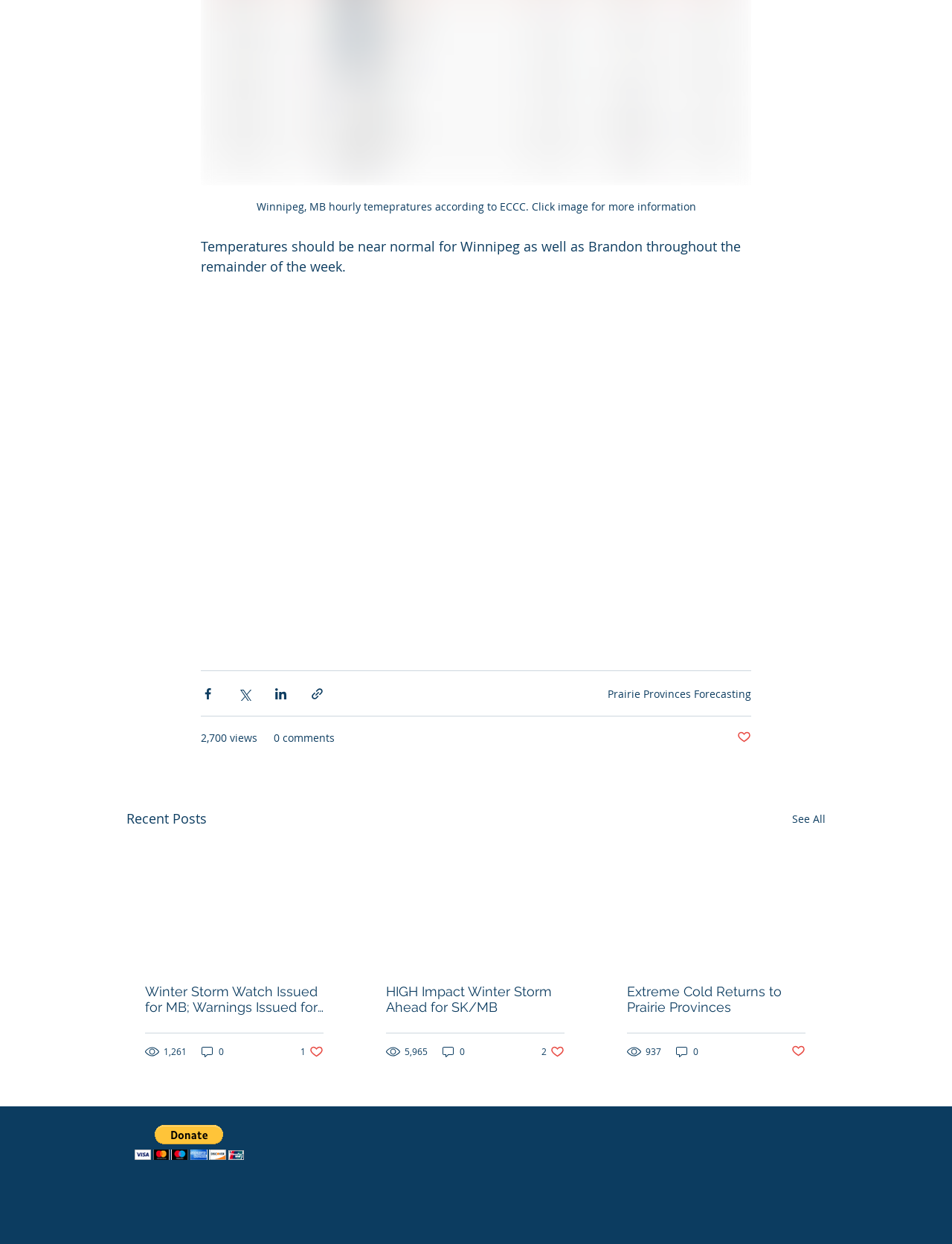Identify the bounding box coordinates of the element that should be clicked to fulfill this task: "See All recent posts". The coordinates should be provided as four float numbers between 0 and 1, i.e., [left, top, right, bottom].

[0.832, 0.65, 0.867, 0.667]